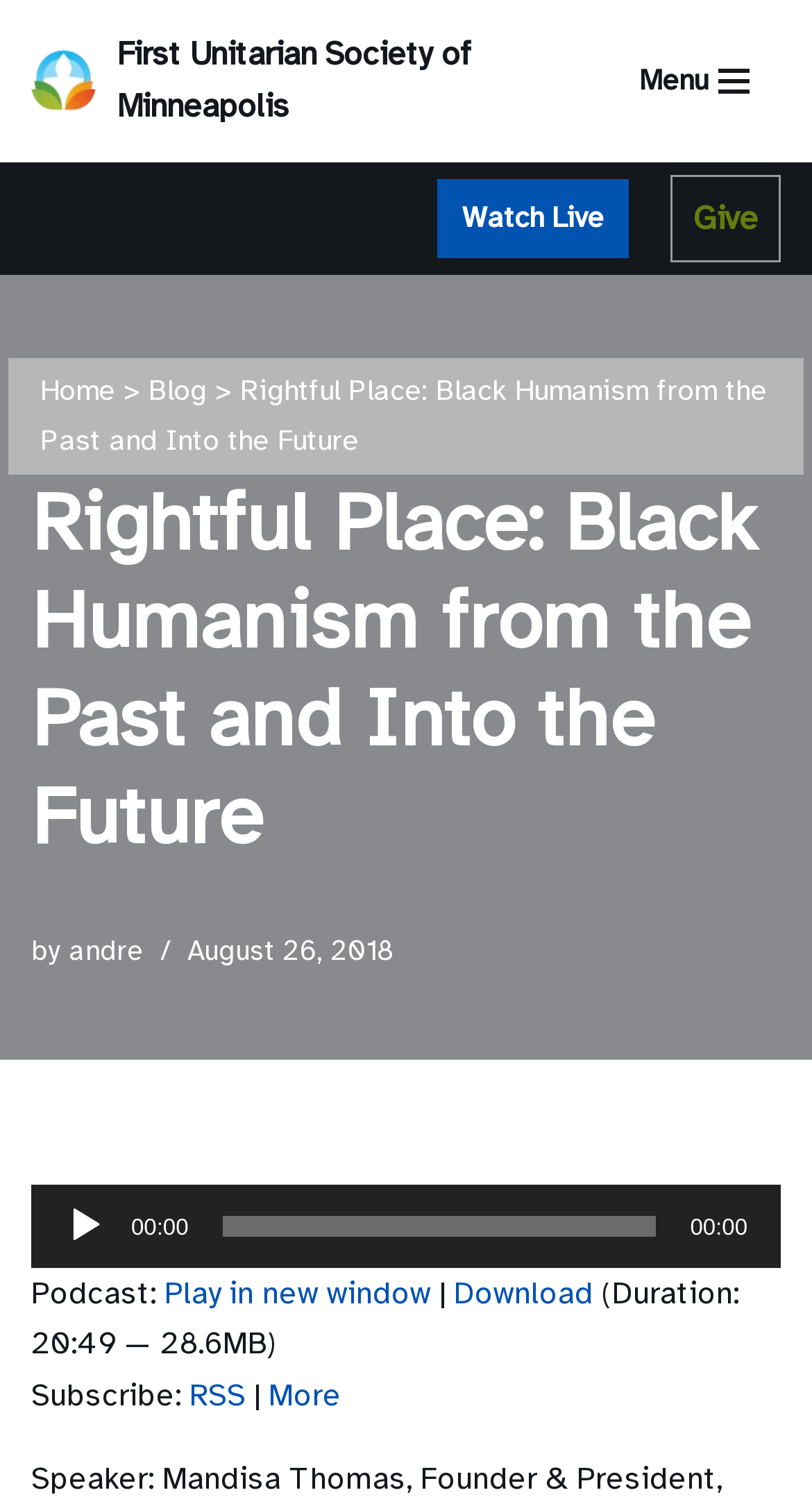Find the bounding box coordinates of the element to click in order to complete this instruction: "Play the audio". The bounding box coordinates must be four float numbers between 0 and 1, denoted as [left, top, right, bottom].

[0.079, 0.806, 0.131, 0.834]